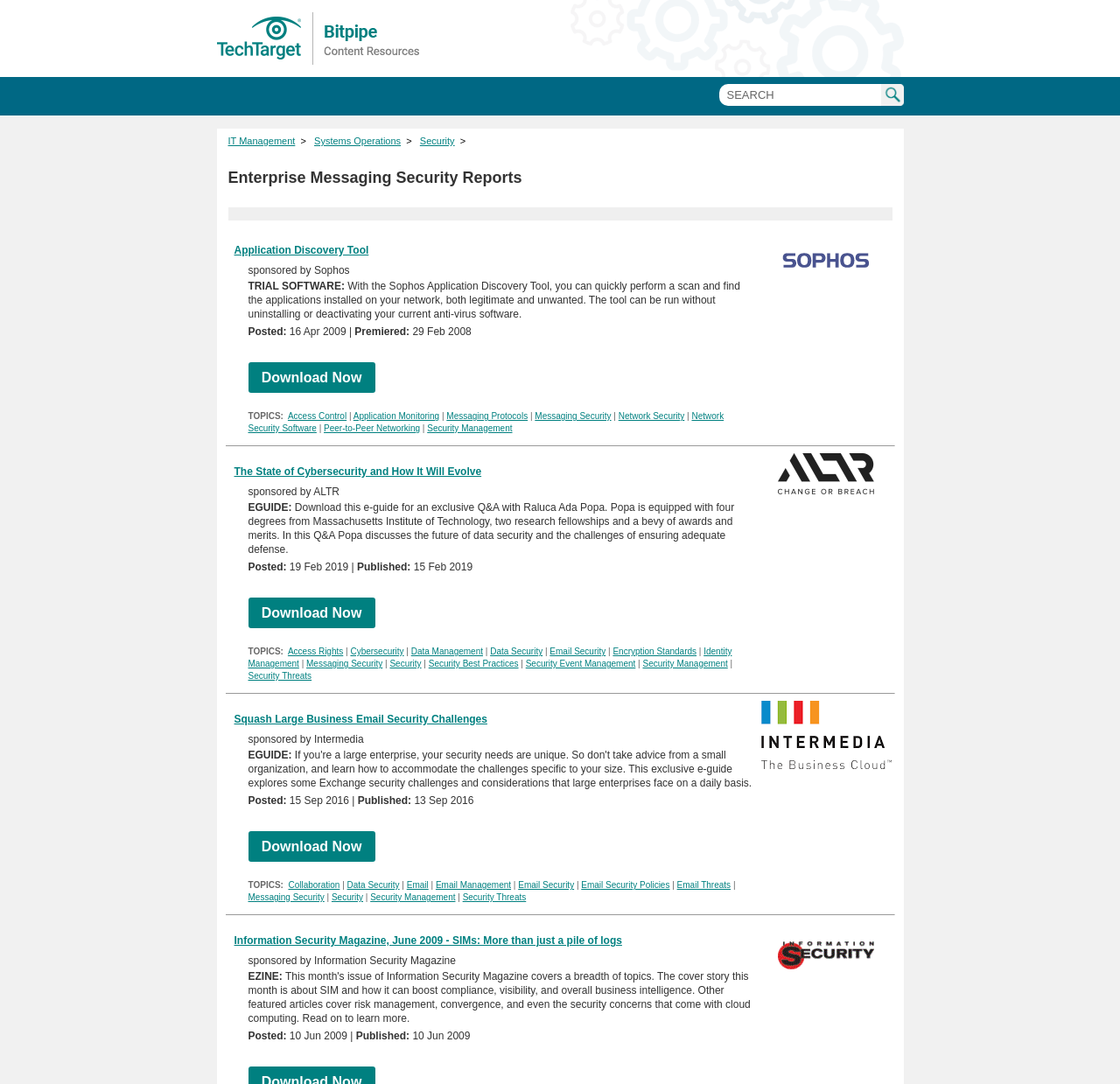Determine the bounding box coordinates for the UI element matching this description: "Collaboration".

[0.257, 0.812, 0.303, 0.821]